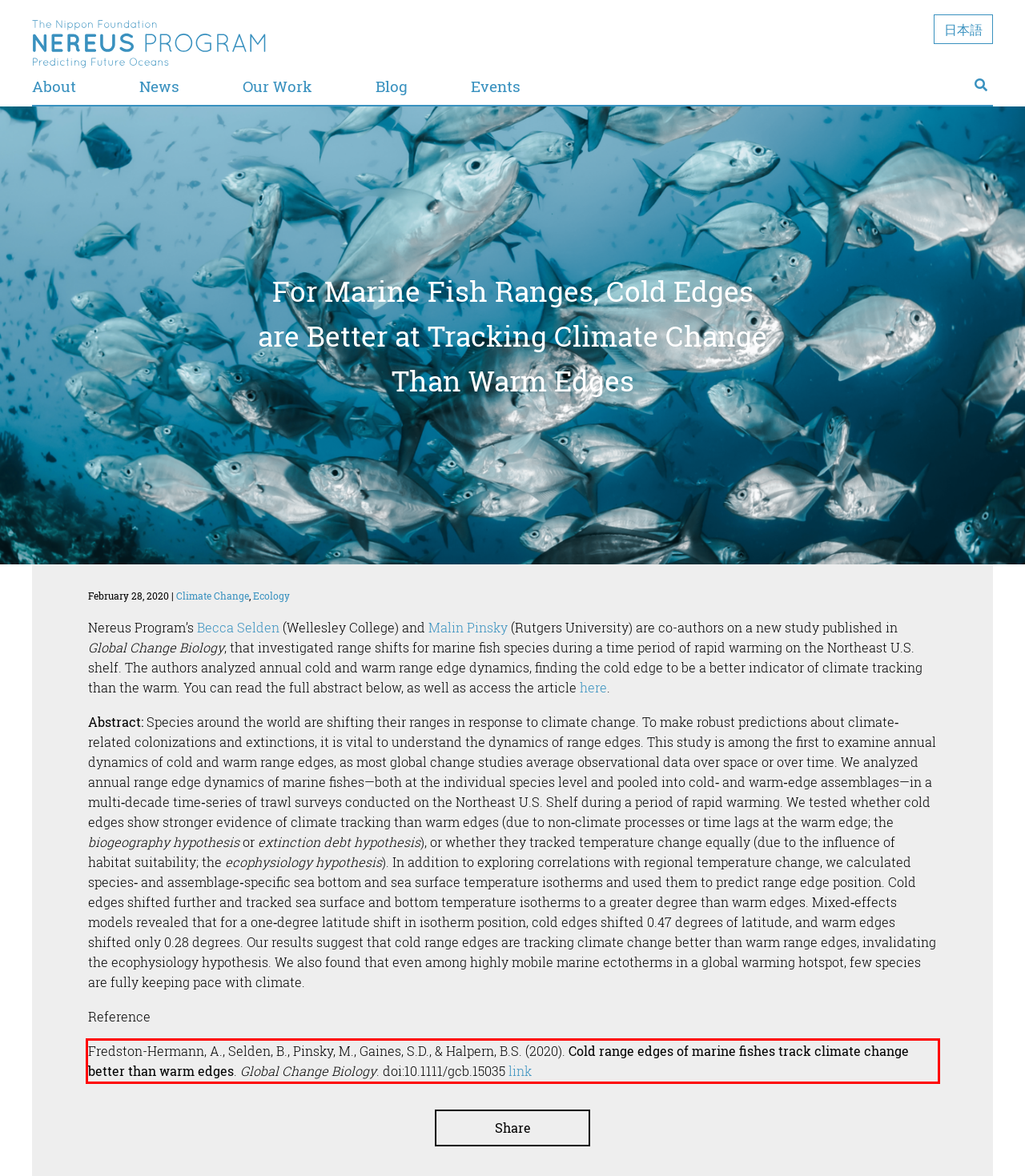Using OCR, extract the text content found within the red bounding box in the given webpage screenshot.

Fredston-Hermann, A., Selden, B., Pinsky, M., Gaines, S.D., & Halpern, B.S. (2020). Cold range edges of marine fishes track climate change better than warm edges. Global Change Biology. doi:10.1111/gcb.15035 link